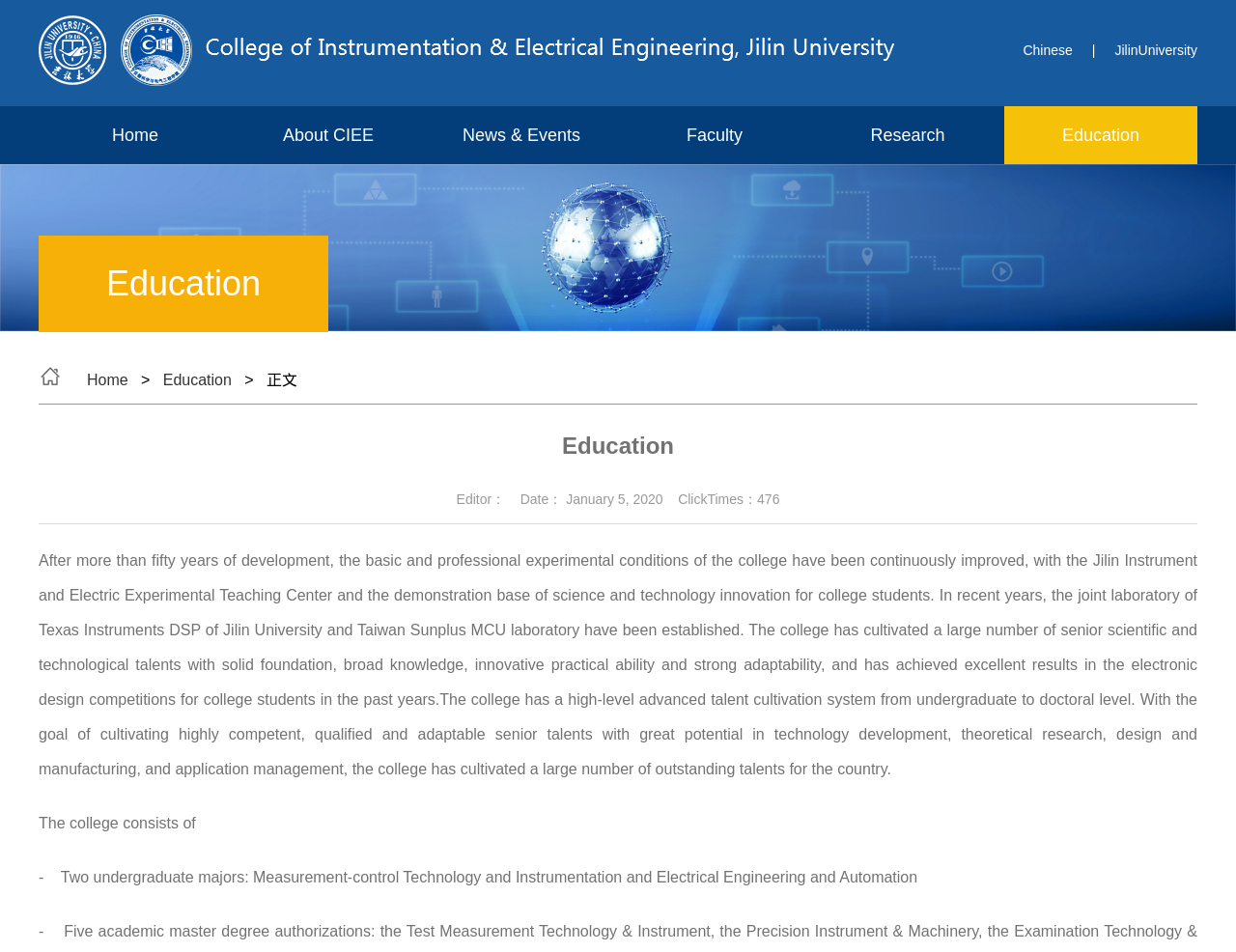Determine the bounding box coordinates for the UI element matching this description: "News & Events".

[0.344, 0.112, 0.5, 0.172]